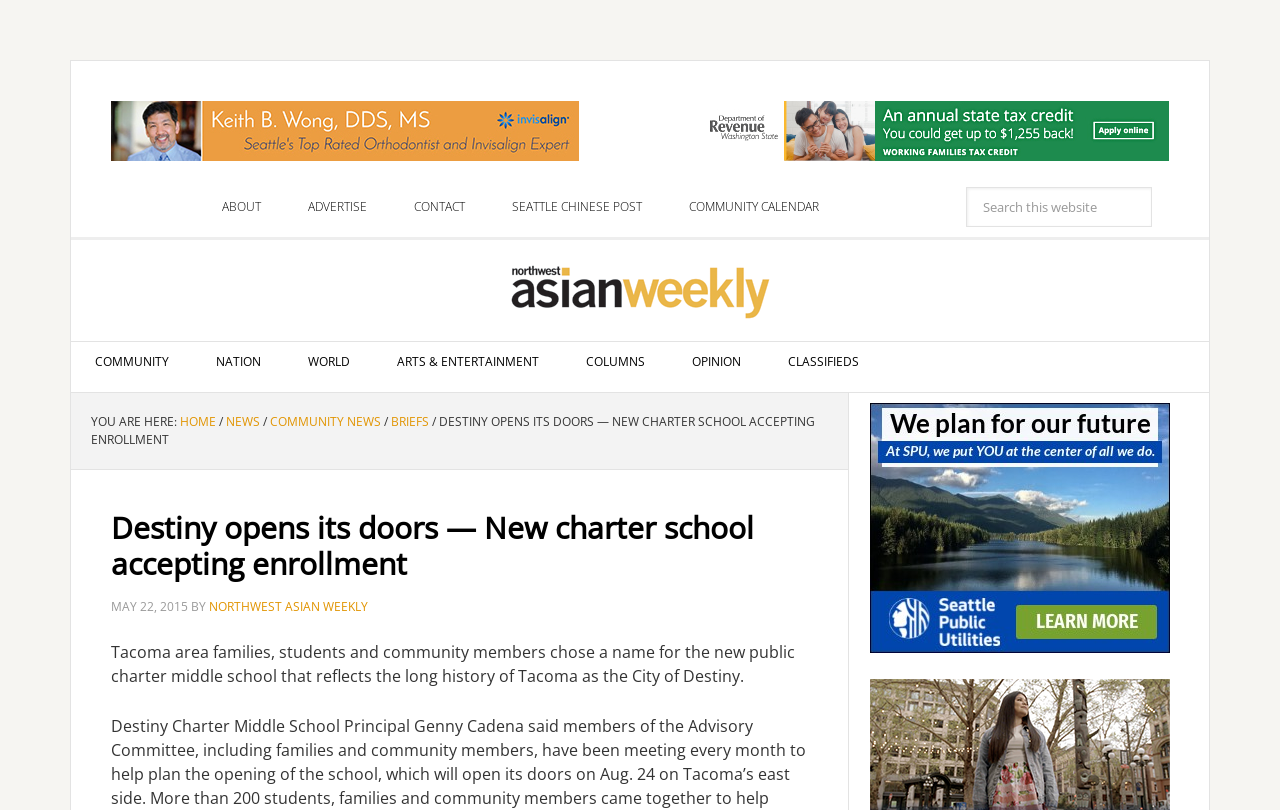Pinpoint the bounding box coordinates of the clickable element needed to complete the instruction: "Go to ABOUT page". The coordinates should be provided as four float numbers between 0 and 1: [left, top, right, bottom].

[0.155, 0.231, 0.223, 0.28]